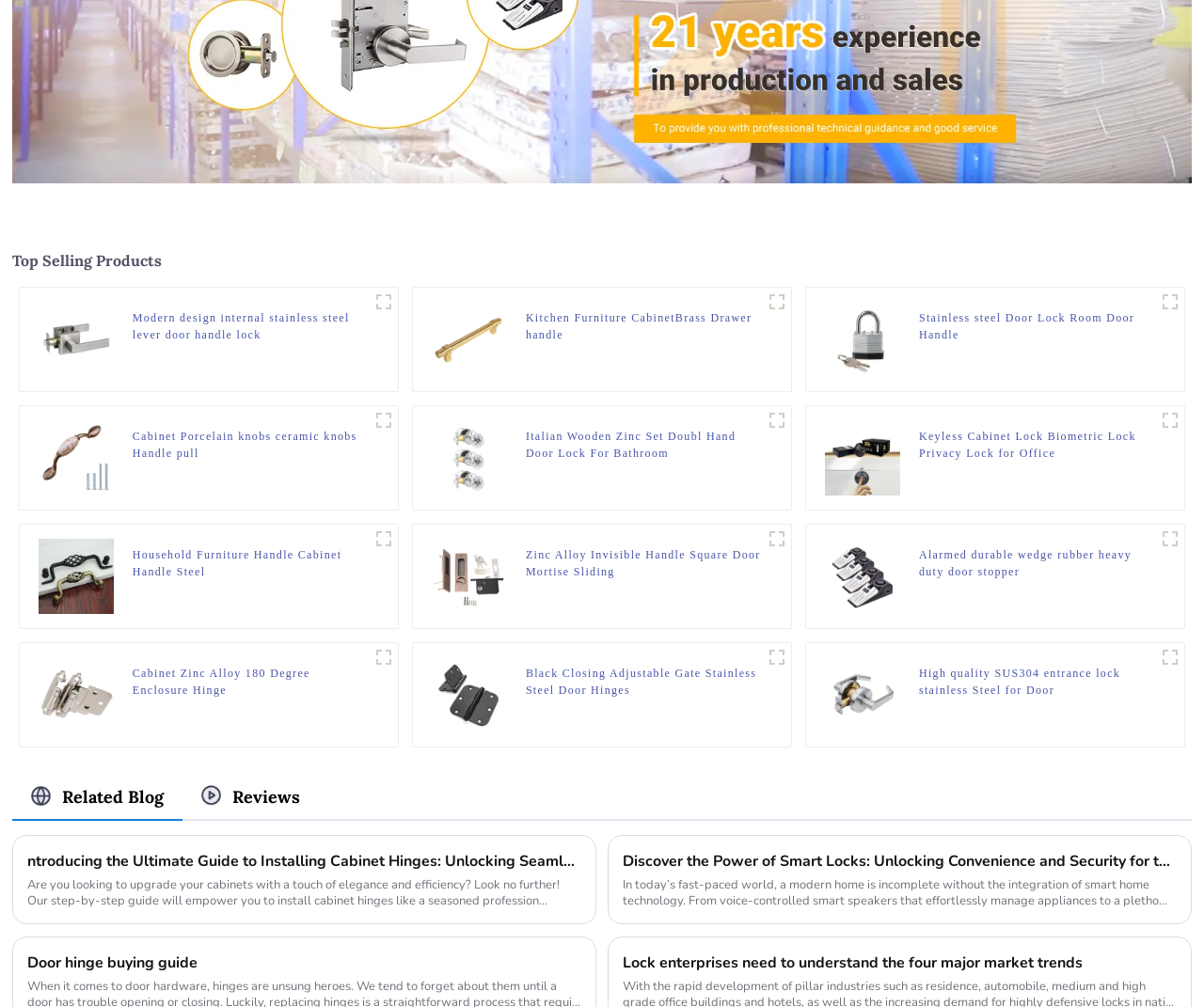Please answer the following question using a single word or phrase: 
How many products are displayed on this webpage?

Multiple